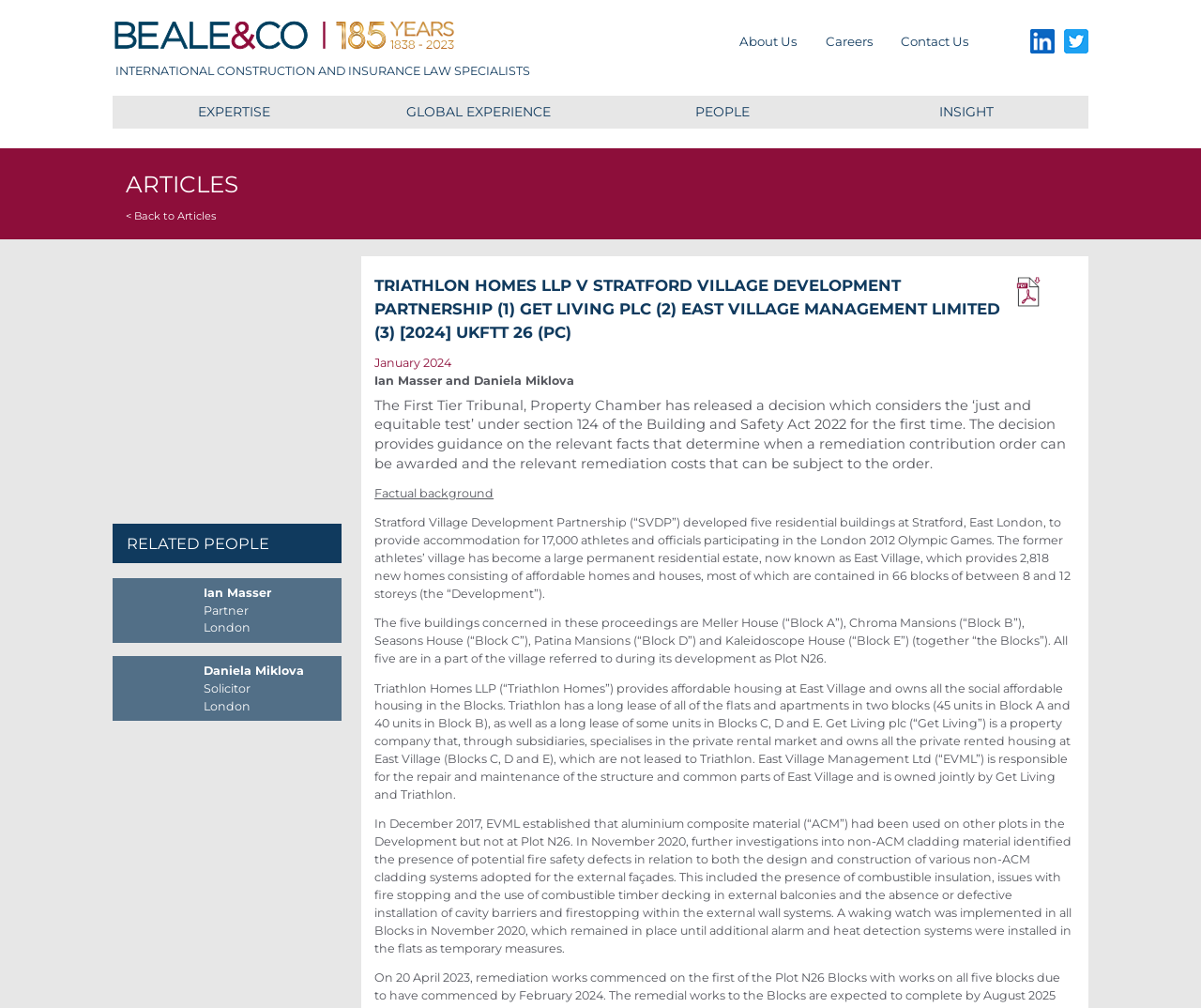Pinpoint the bounding box coordinates of the clickable area needed to execute the instruction: "Go to the 'INSIGHT' section". The coordinates should be specified as four float numbers between 0 and 1, i.e., [left, top, right, bottom].

[0.703, 0.095, 0.906, 0.127]